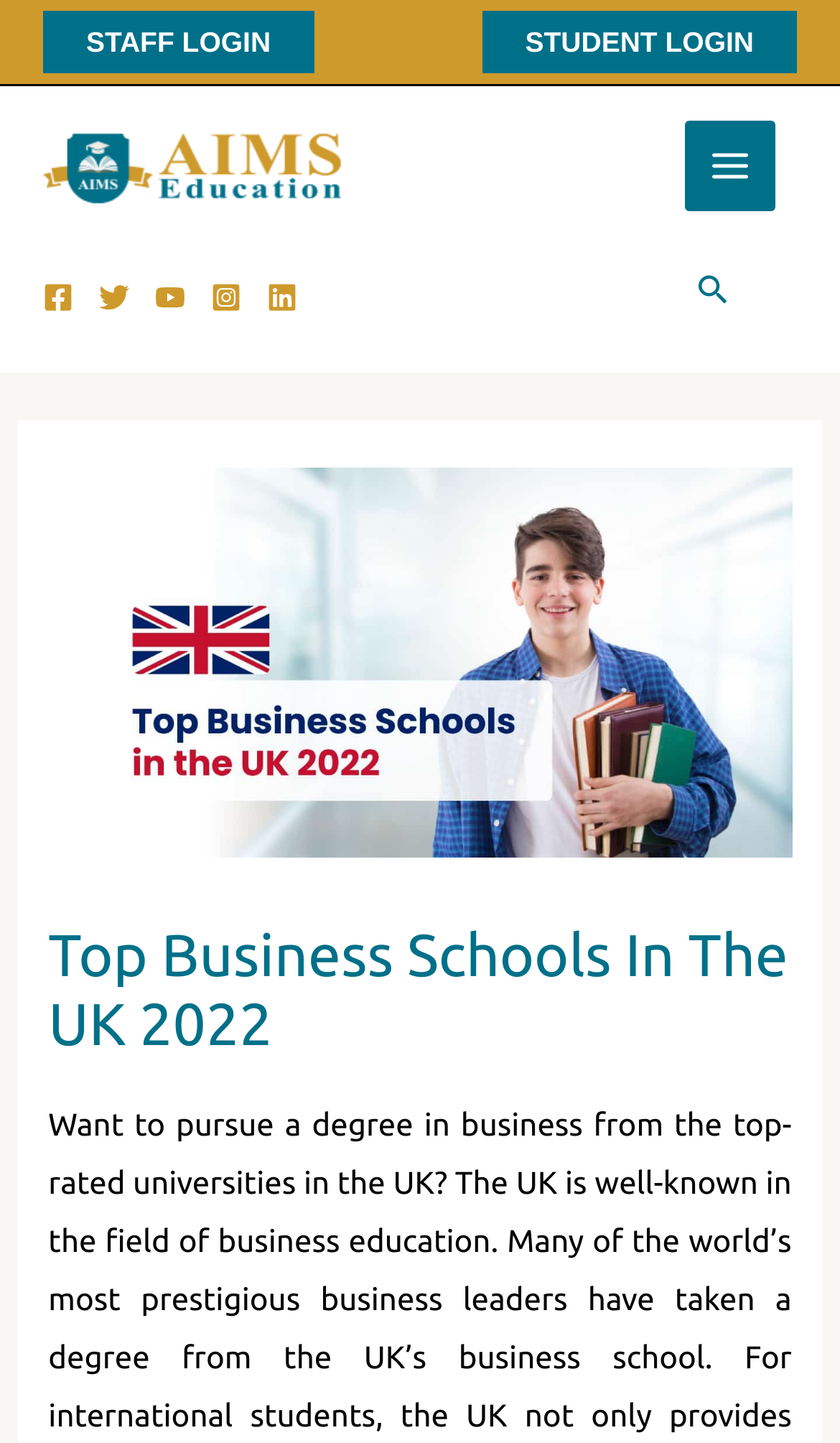How many login options are there?
Provide an in-depth and detailed explanation in response to the question.

I counted the number of login options by looking at the links 'STAFF LOGIN' and 'STUDENT LOGIN', which are the only two login options available.